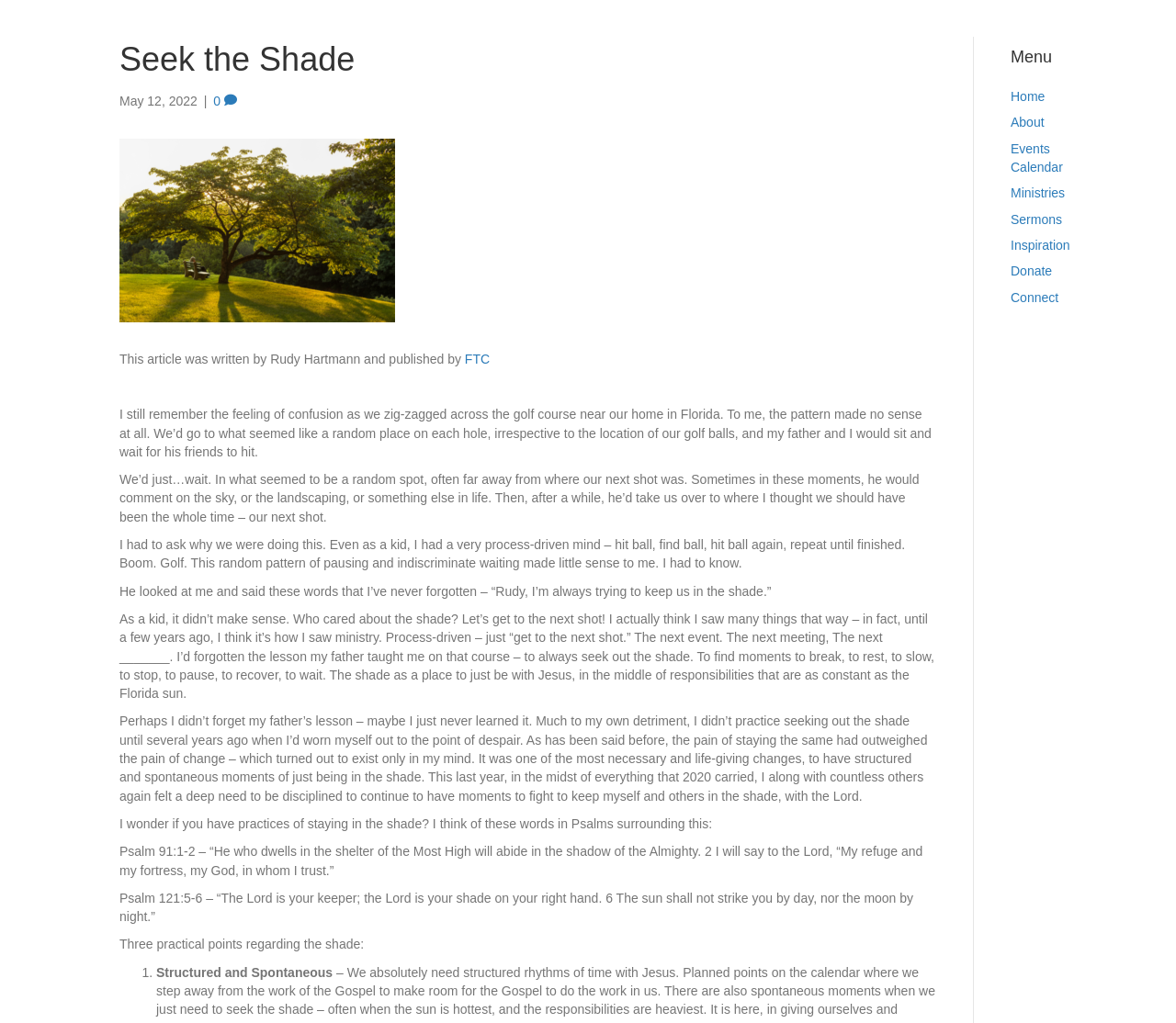Please give a succinct answer to the question in one word or phrase:
What is the significance of Psalm 91:1-2 in the article?

It relates to seeking shade